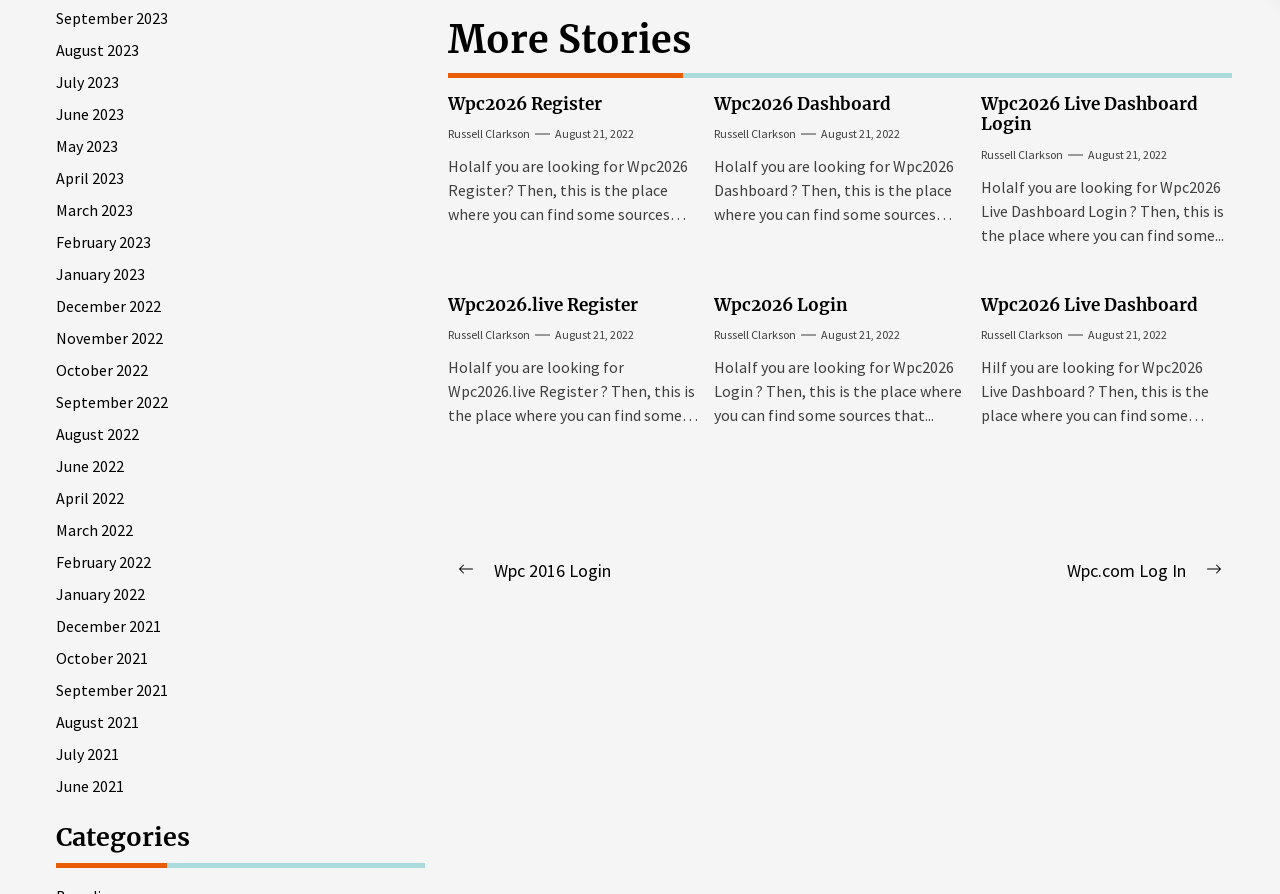Determine the bounding box coordinates of the clickable area required to perform the following instruction: "Read the post from 'Russell Clarkson'". The coordinates should be represented as four float numbers between 0 and 1: [left, top, right, bottom].

[0.35, 0.141, 0.414, 0.158]